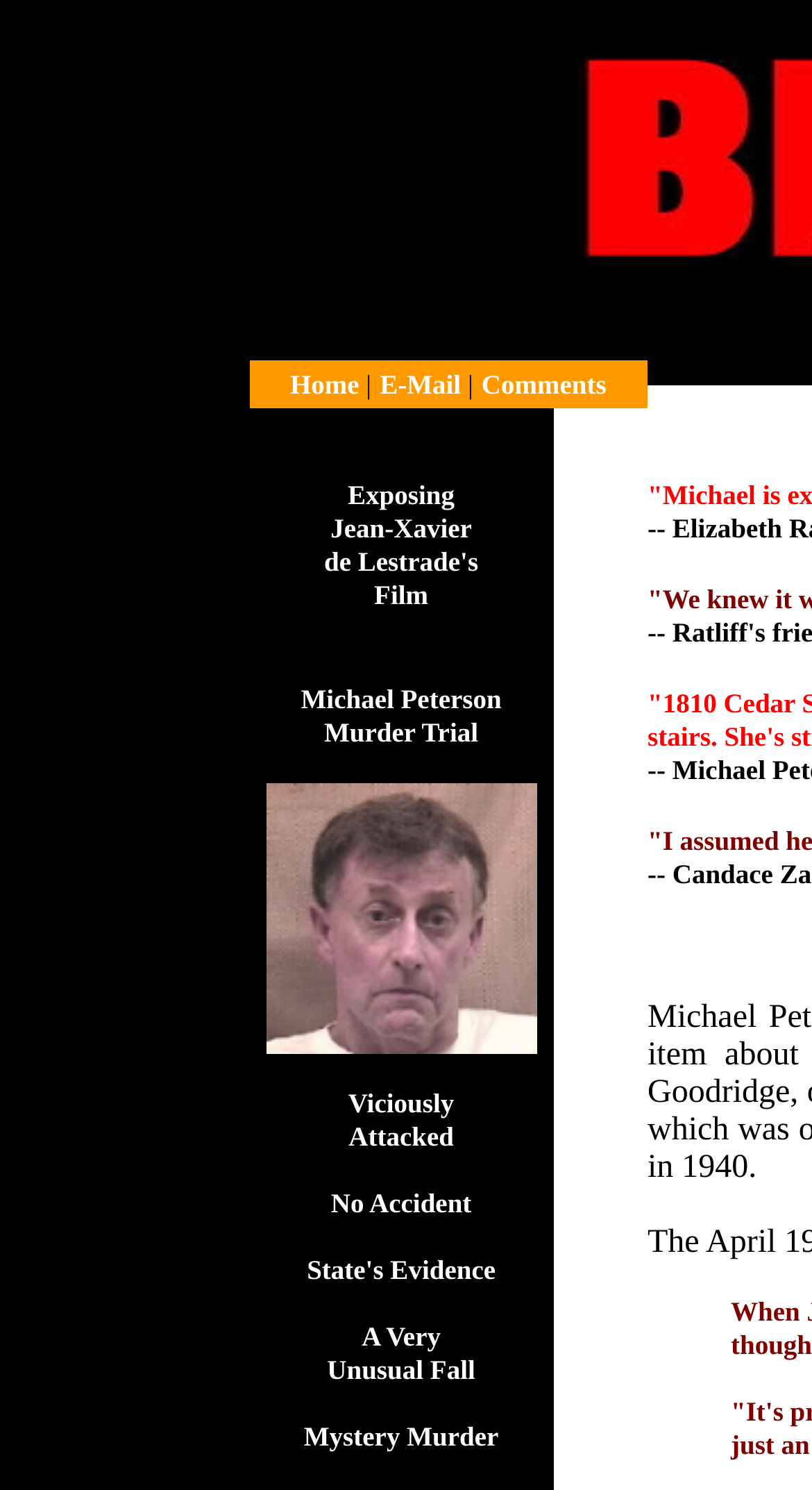What is the name of the person in the image?
Based on the image, give a concise answer in the form of a single word or short phrase.

Michael Peterson